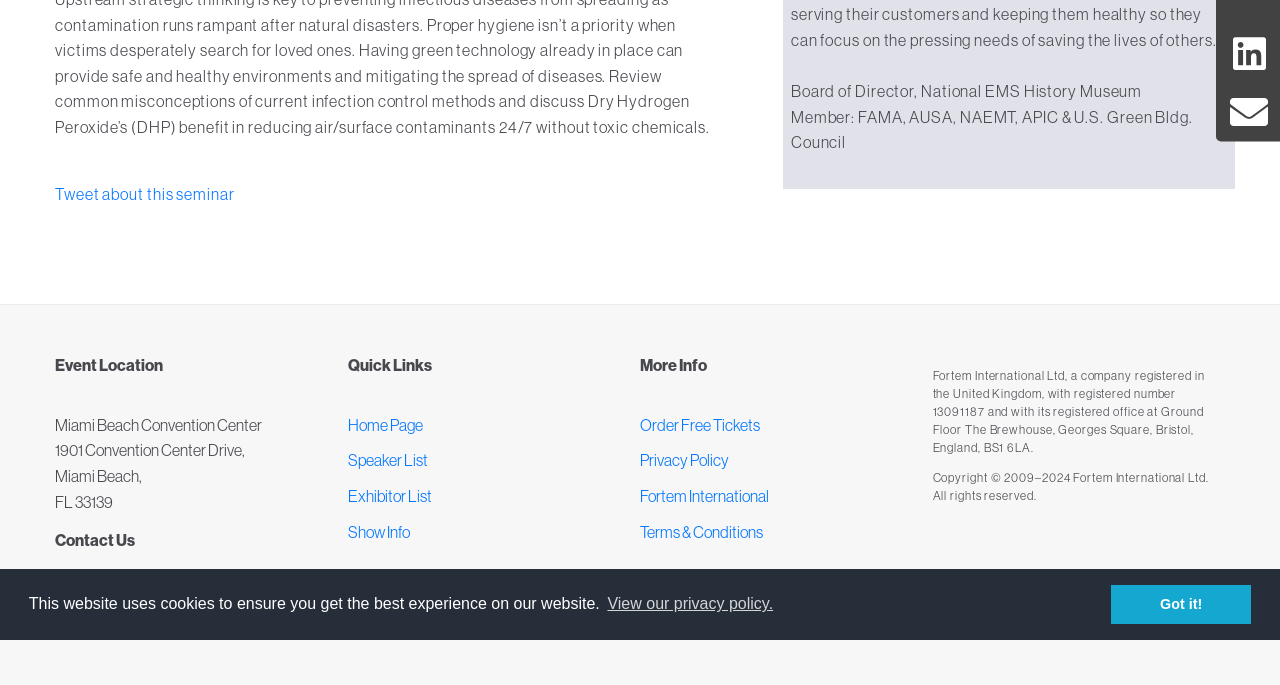Using the format (top-left x, top-left y, bottom-right x, bottom-right y), provide the bounding box coordinates for the described UI element. All values should be floating point numbers between 0 and 1: jacob.miller@prysmgroup.com

[0.063, 0.897, 0.177, 0.919]